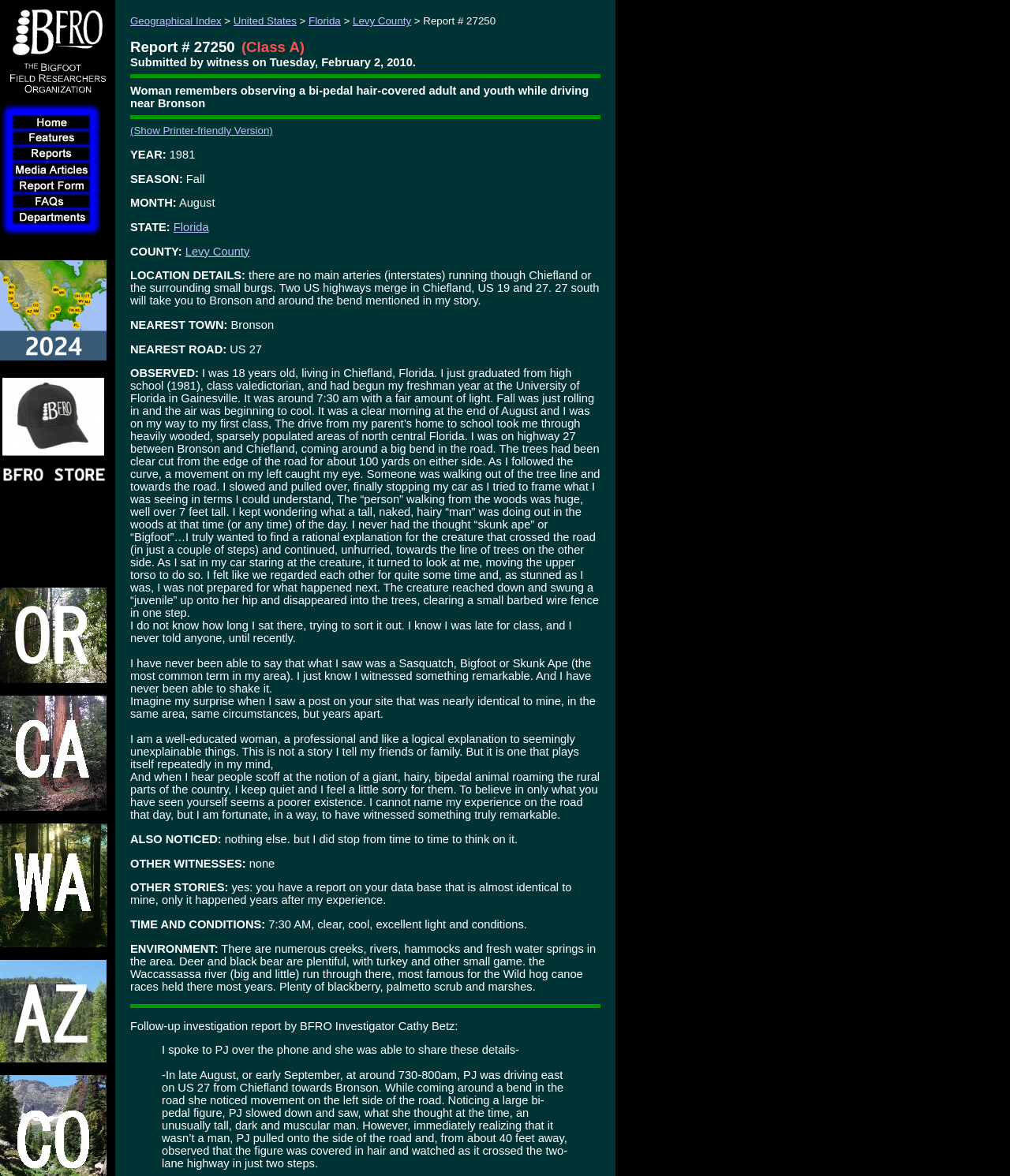Extract the bounding box of the UI element described as: "United States".

[0.231, 0.013, 0.294, 0.023]